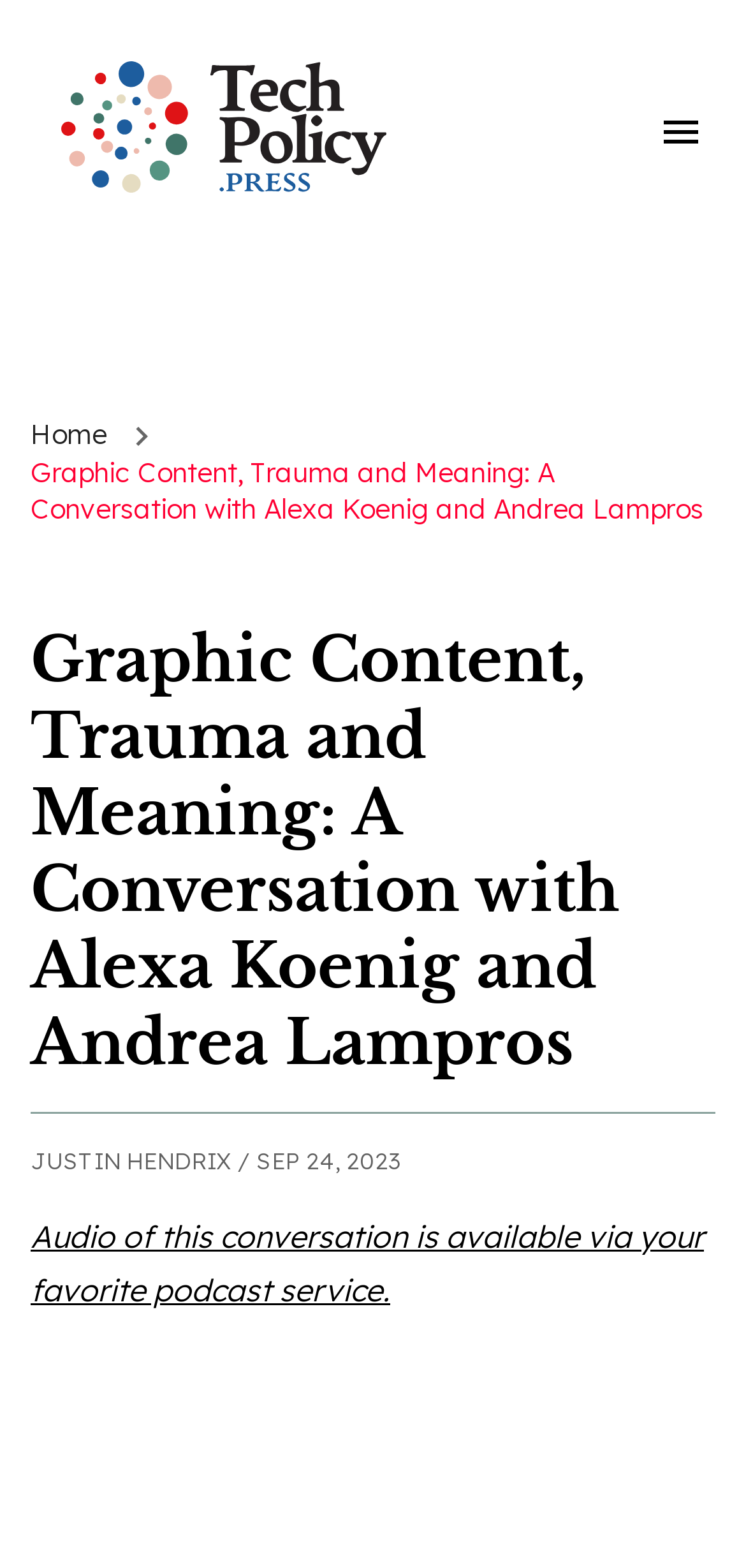Using the provided element description, identify the bounding box coordinates as (top-left x, top-left y, bottom-right x, bottom-right y). Ensure all values are between 0 and 1. Description: Home

[0.082, 0.039, 0.768, 0.129]